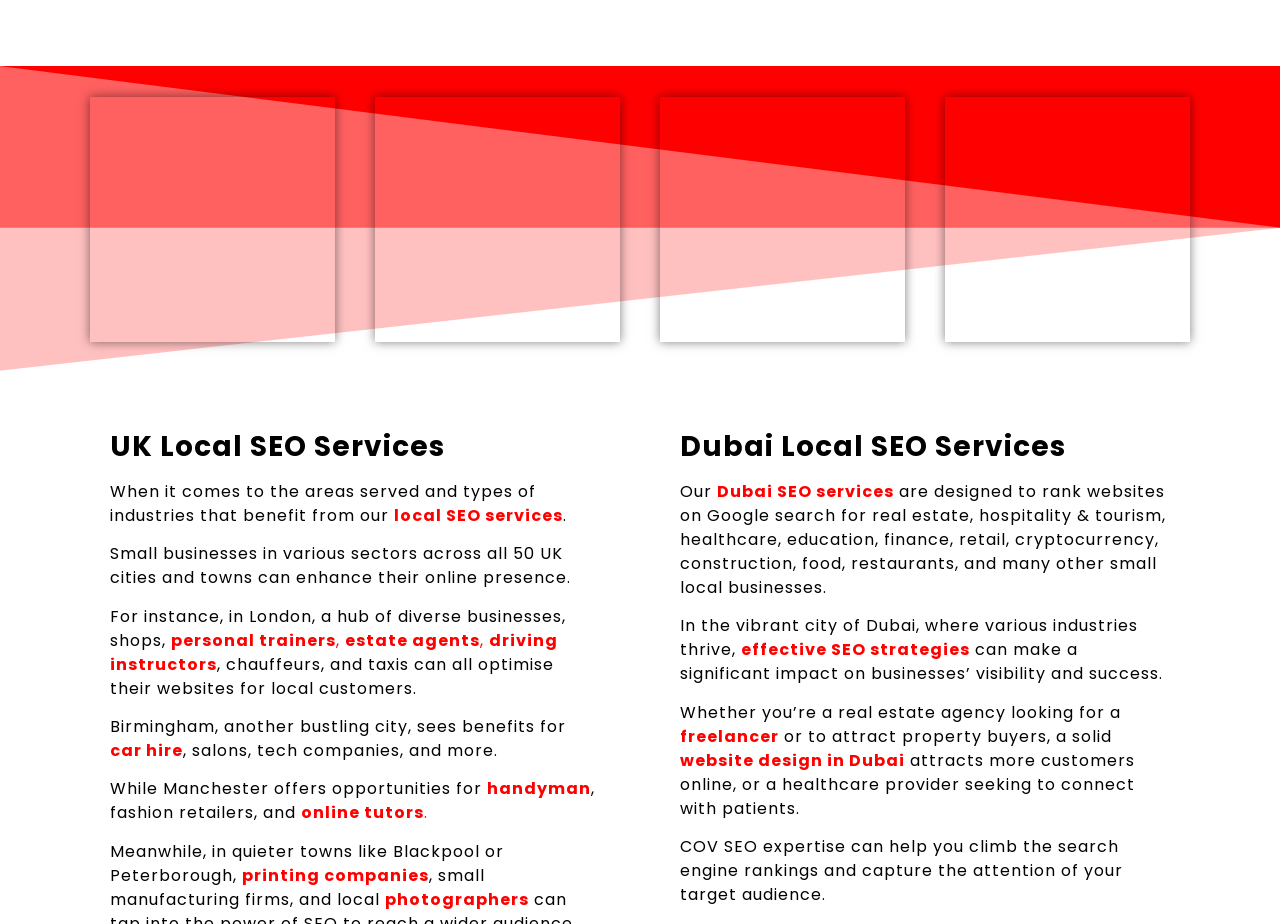Find the bounding box coordinates of the area that needs to be clicked in order to achieve the following instruction: "Explore personal trainers in London". The coordinates should be specified as four float numbers between 0 and 1, i.e., [left, top, right, bottom].

[0.134, 0.68, 0.262, 0.705]